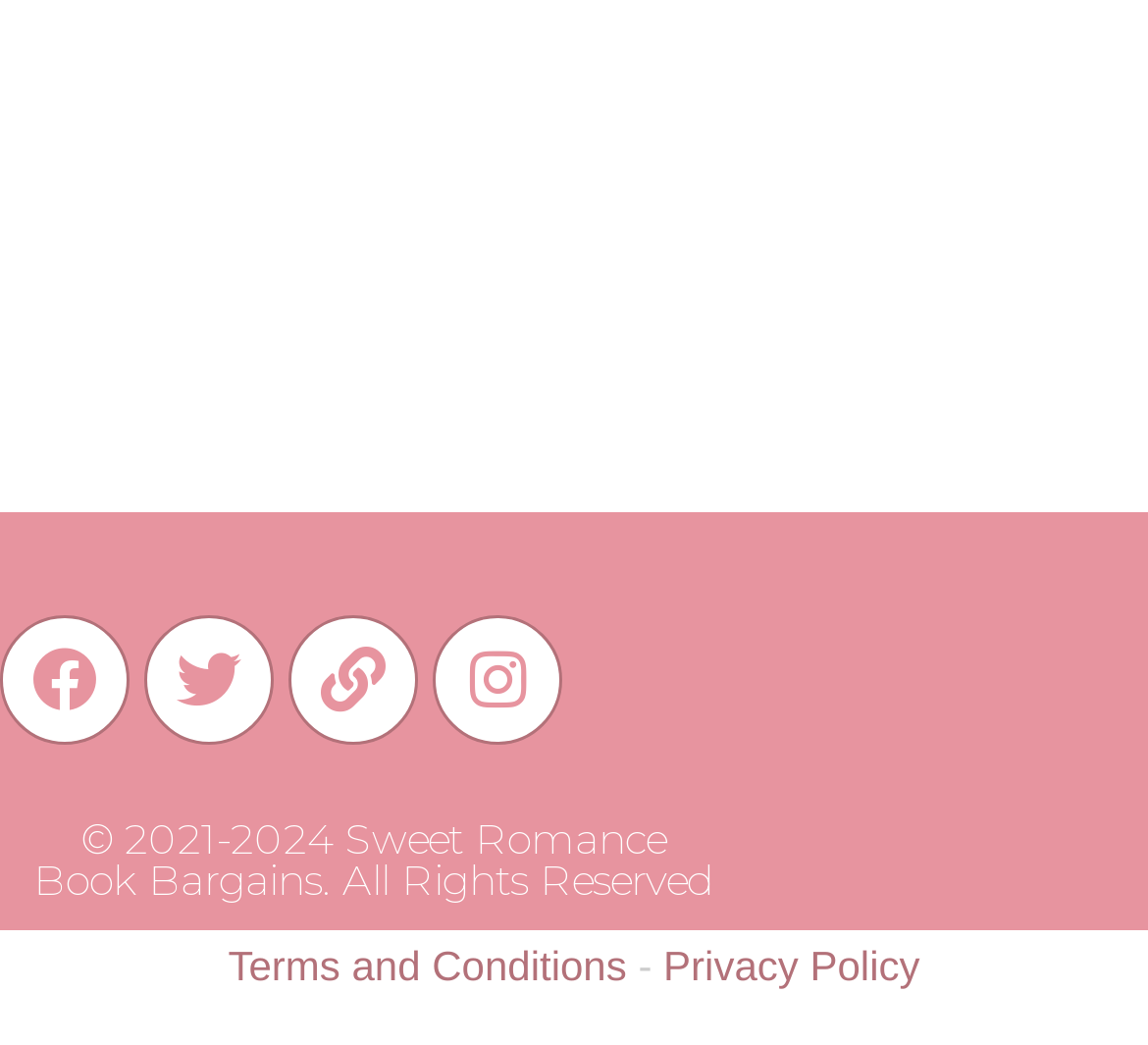Give a short answer using one word or phrase for the question:
What is the copyright year range?

2021-2024